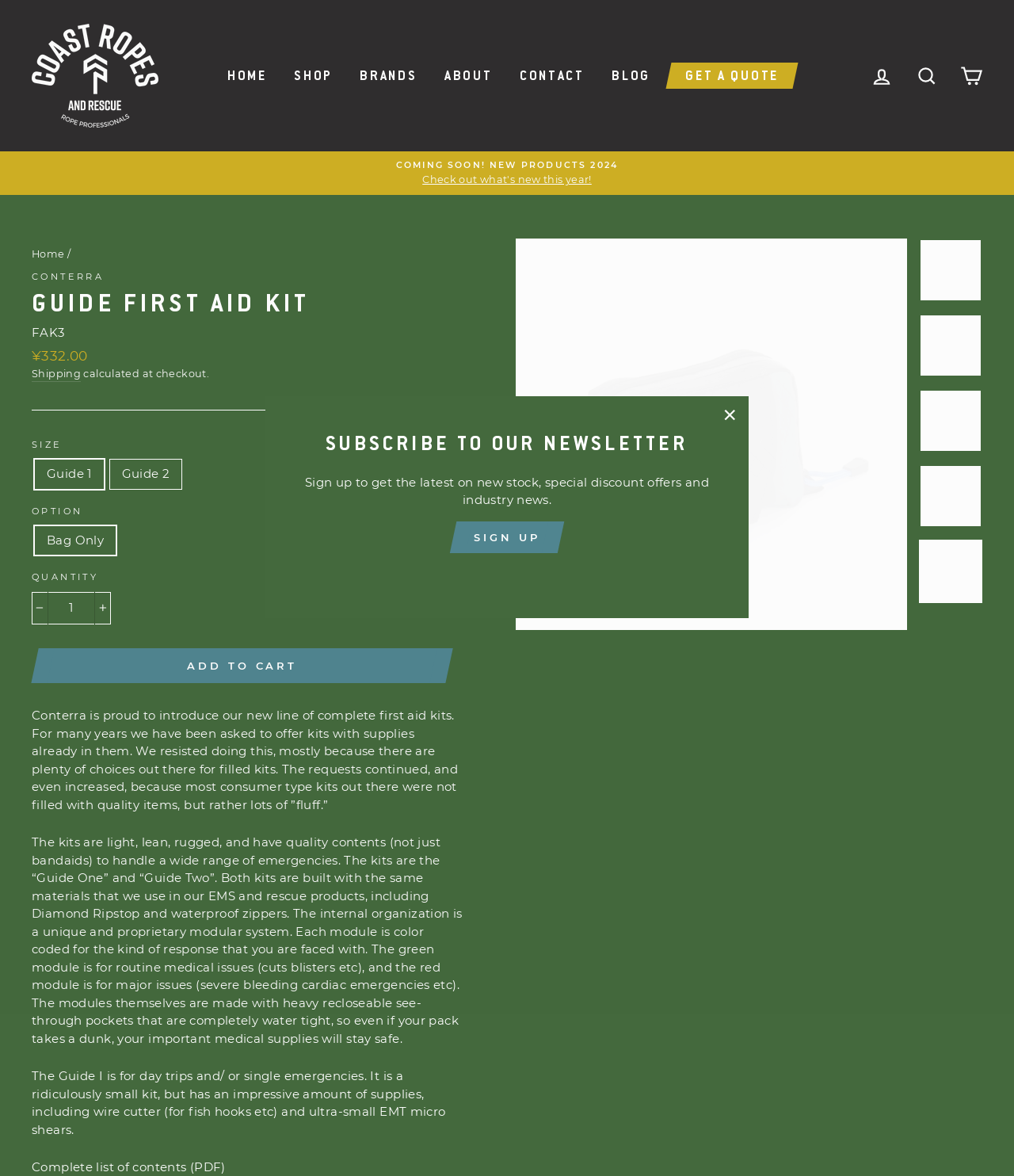Provide a single word or phrase answer to the question: 
What is the price of the first aid kit?

¥332.00